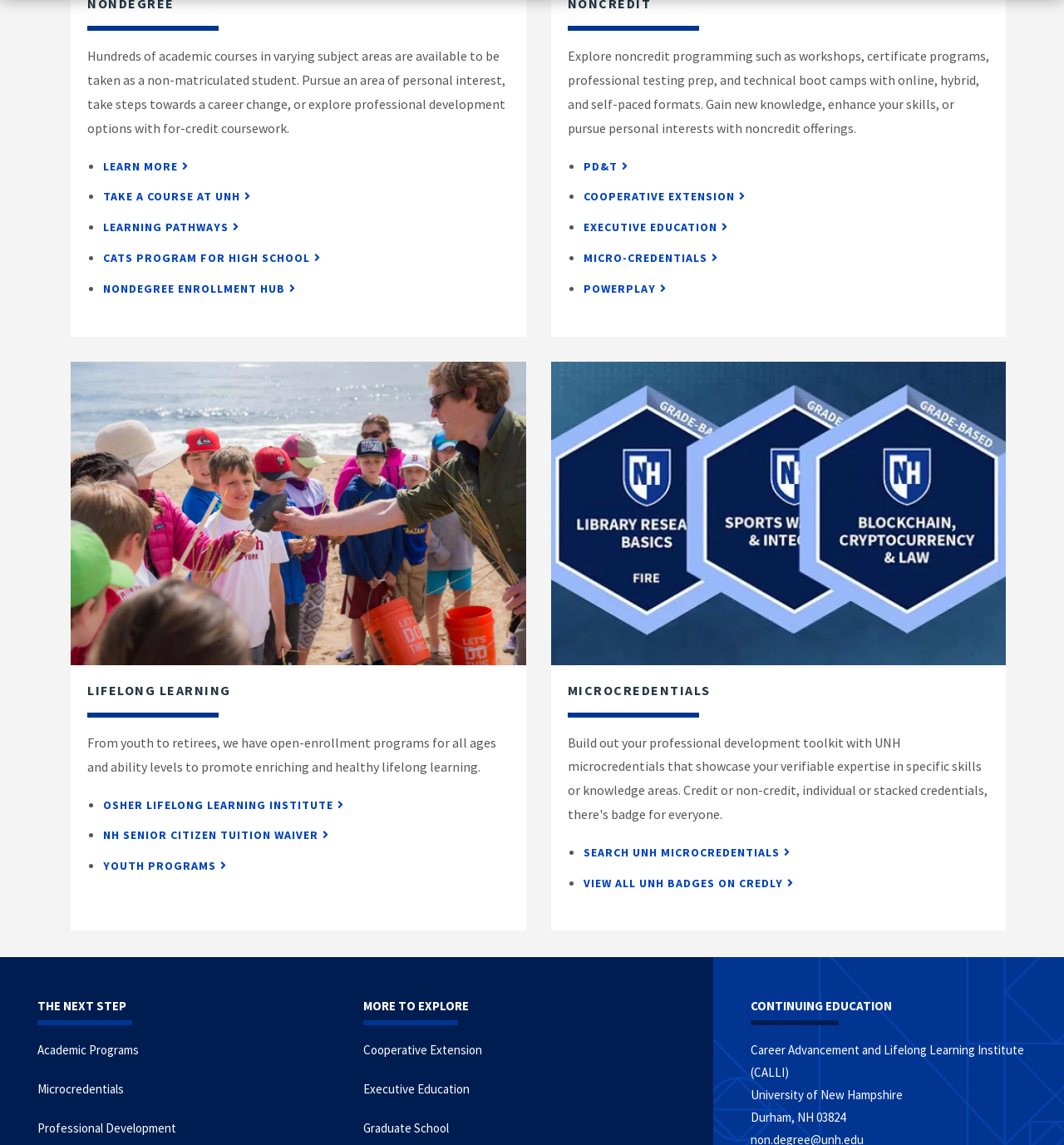Give a one-word or one-phrase response to the question: 
What is the name of the program for high school students?

CATS PROGRAM